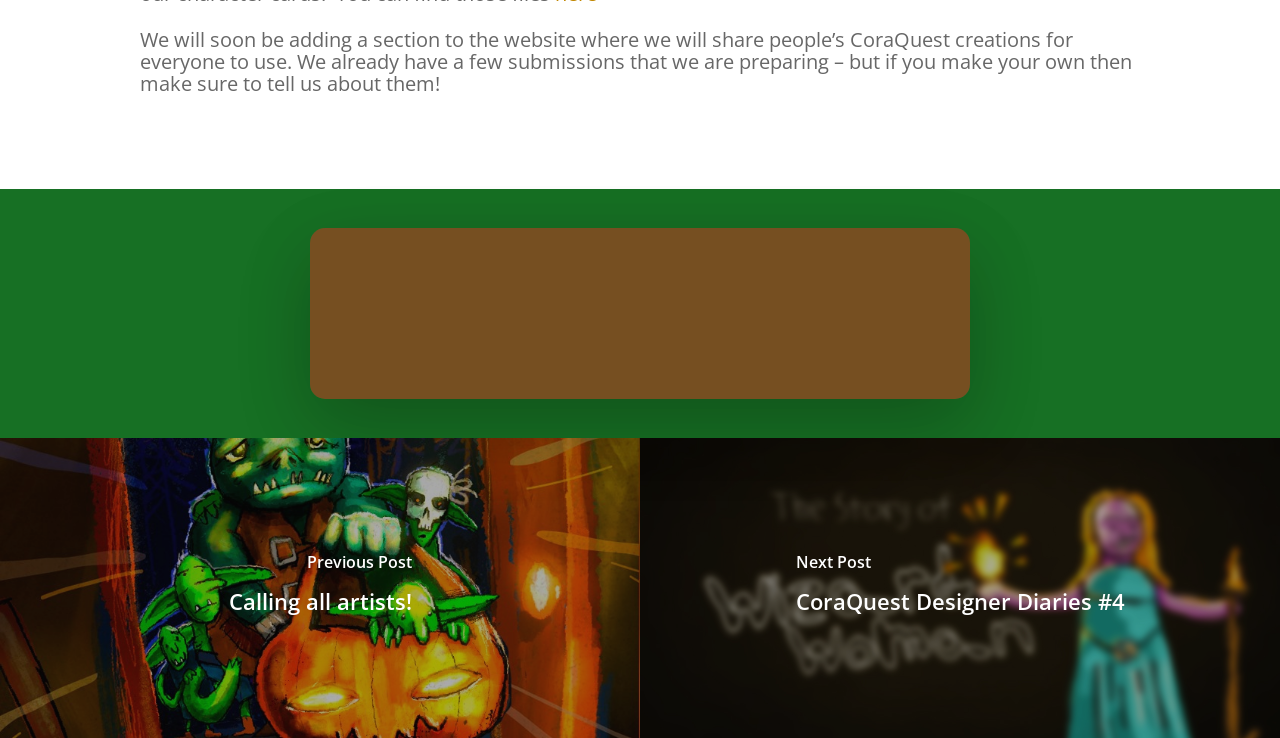Where can users join the community?
Using the image as a reference, give a one-word or short phrase answer.

On Facebook